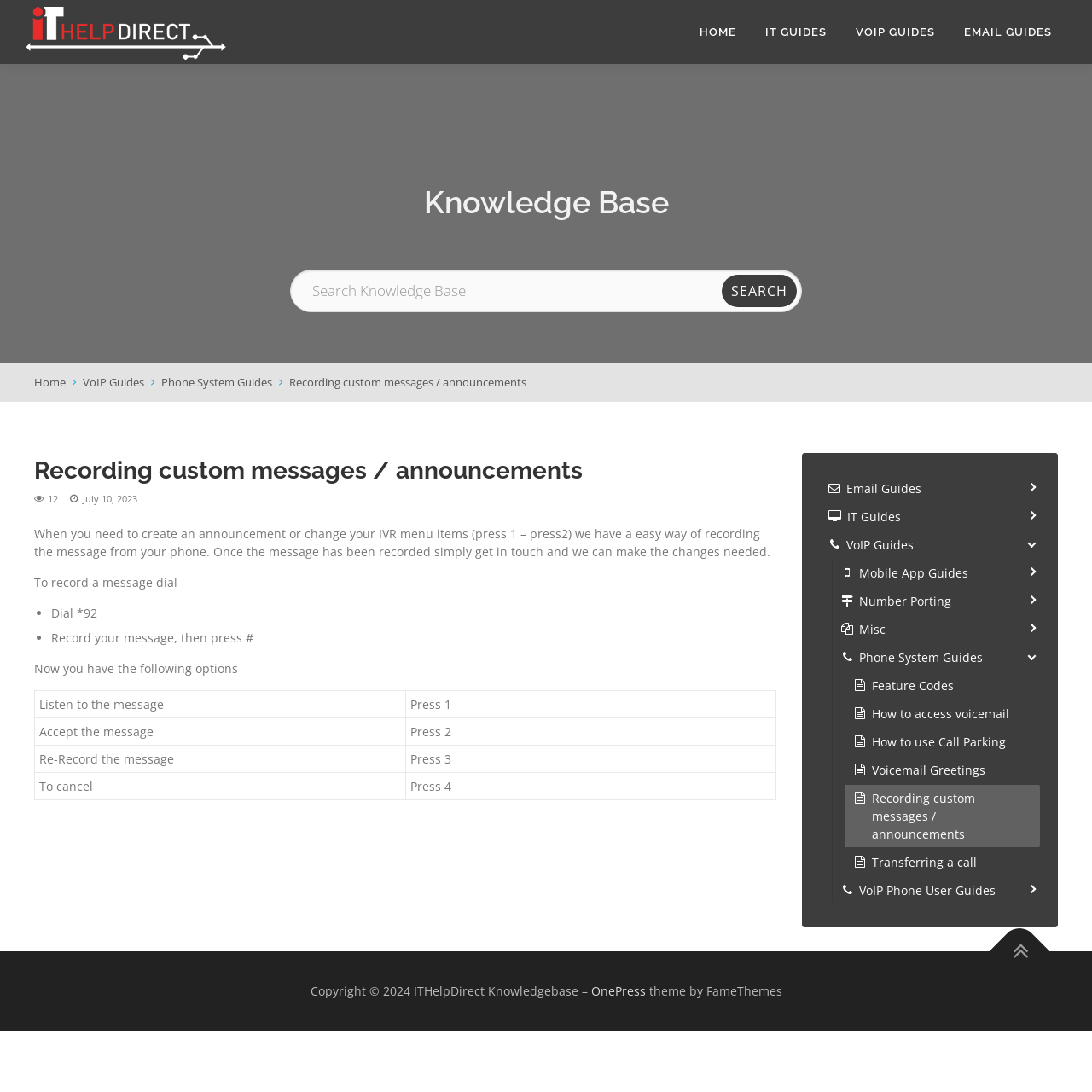Highlight the bounding box coordinates of the region I should click on to meet the following instruction: "Get help on Phone System Guides".

[0.148, 0.343, 0.249, 0.357]